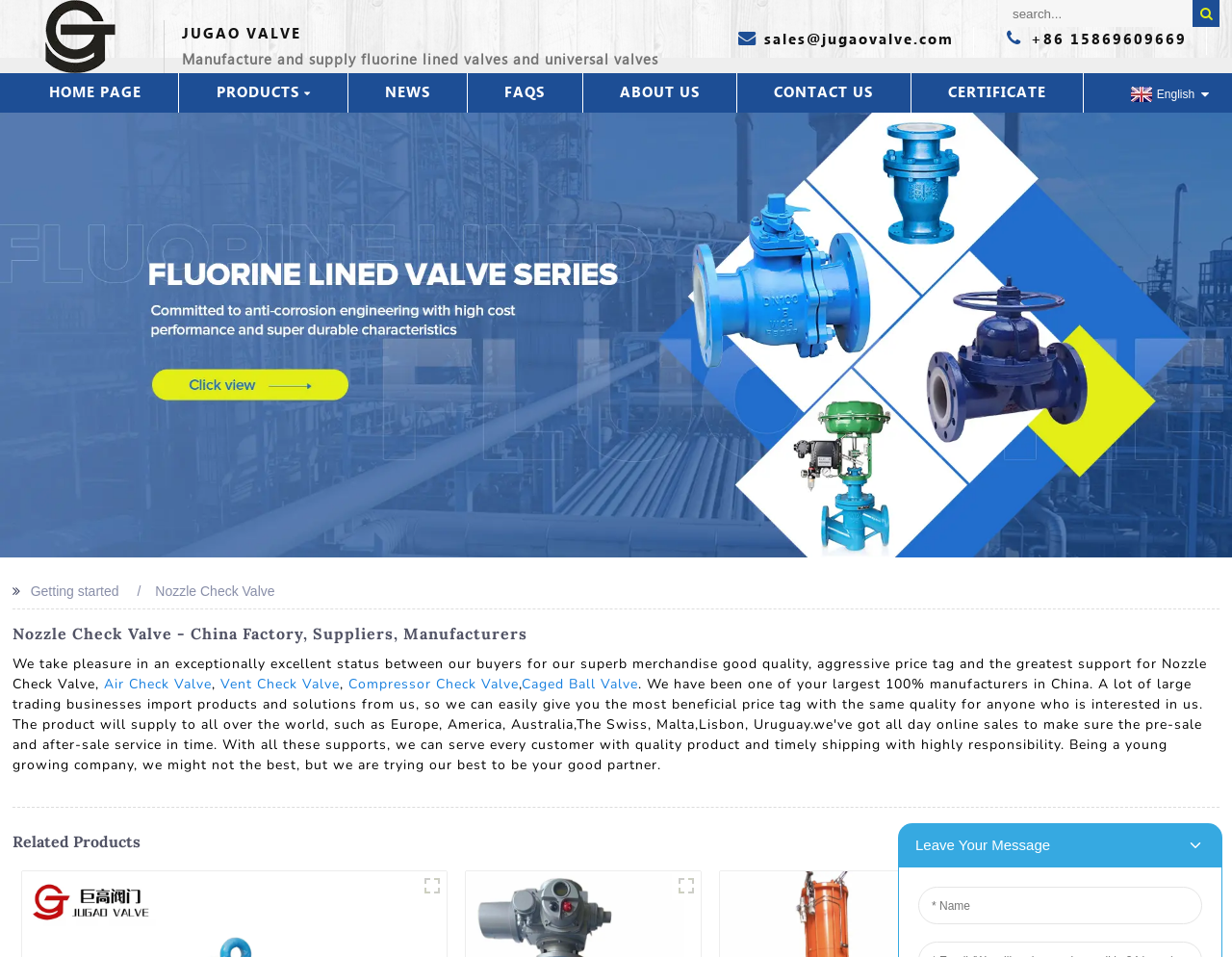Locate the bounding box coordinates of the clickable area needed to fulfill the instruction: "View nozzle check valve products".

[0.126, 0.609, 0.223, 0.625]